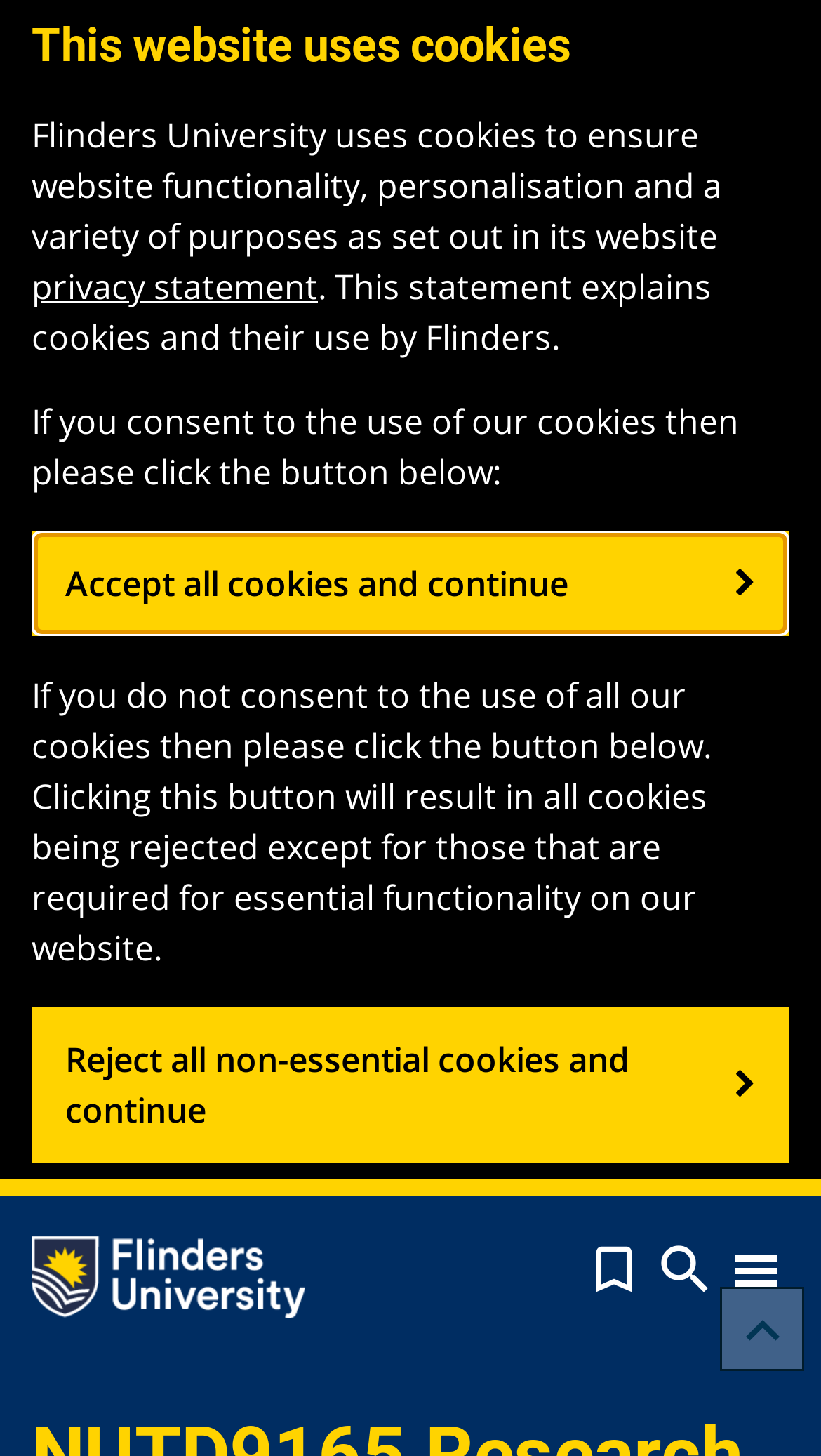Please provide a one-word or phrase answer to the question: 
What is the alternative to accepting all cookies?

Reject all non-essential cookies